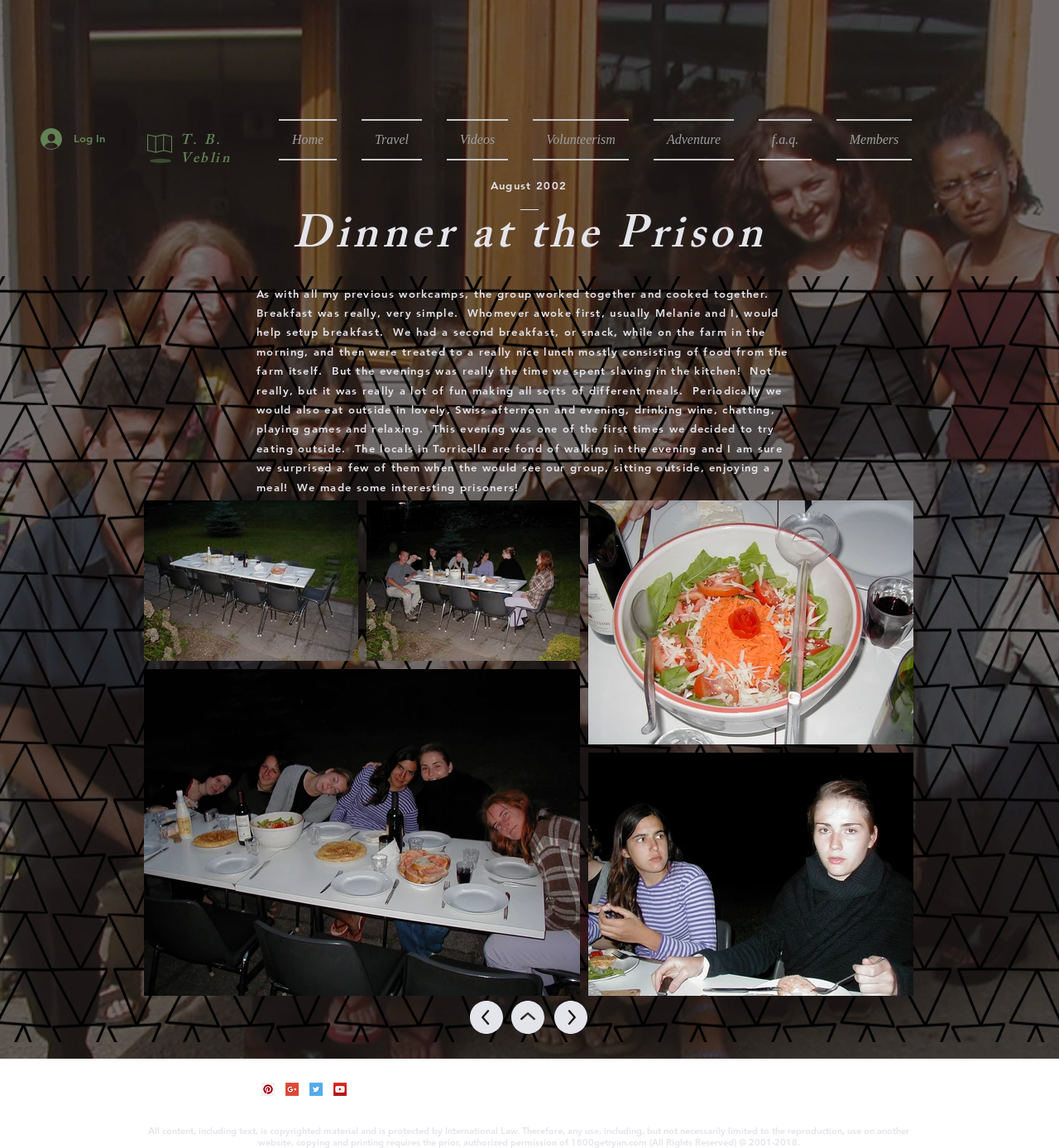How many buttons are there in the webpage?
Please ensure your answer is as detailed and informative as possible.

There are five buttons in the webpage, which are not labeled with any text. They are located below the main text content and seem to be related to navigating through a photo gallery.